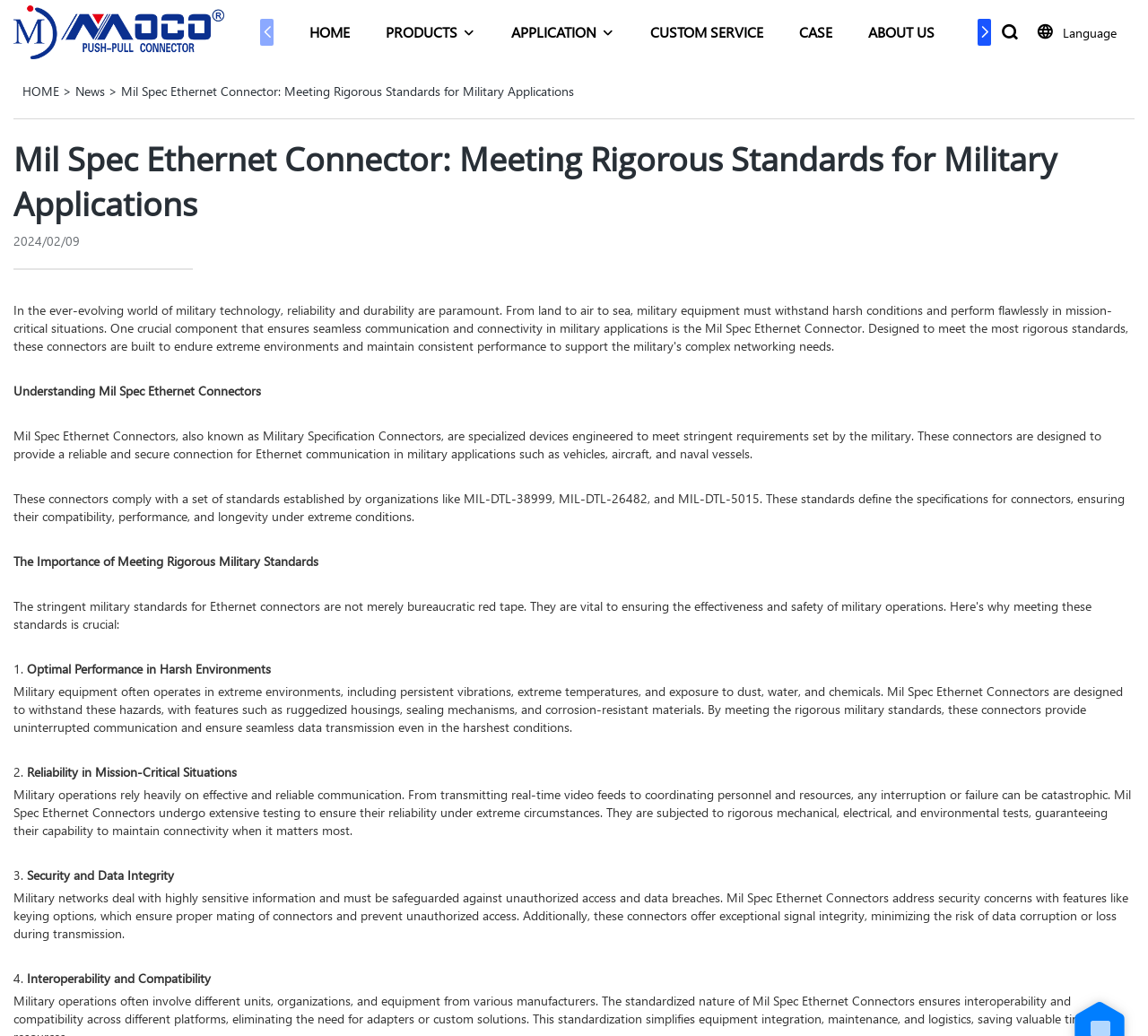Using the element description: "Contact Us", determine the bounding box coordinates. The coordinates should be in the format [left, top, right, bottom], with values between 0 and 1.

[0.911, 0.018, 0.97, 0.043]